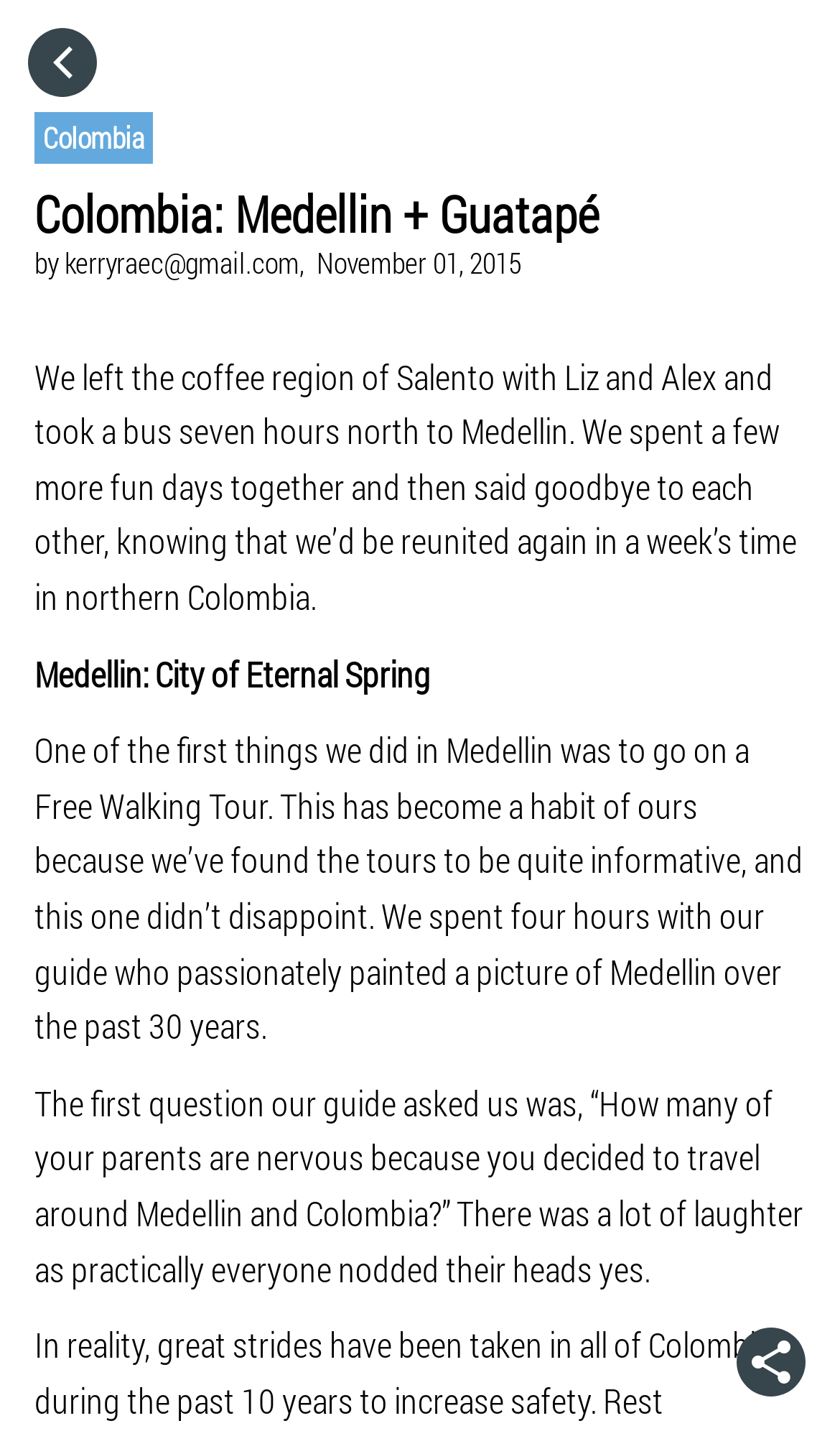Answer succinctly with a single word or phrase:
What is the date mentioned in the webpage?

November 01, 2015